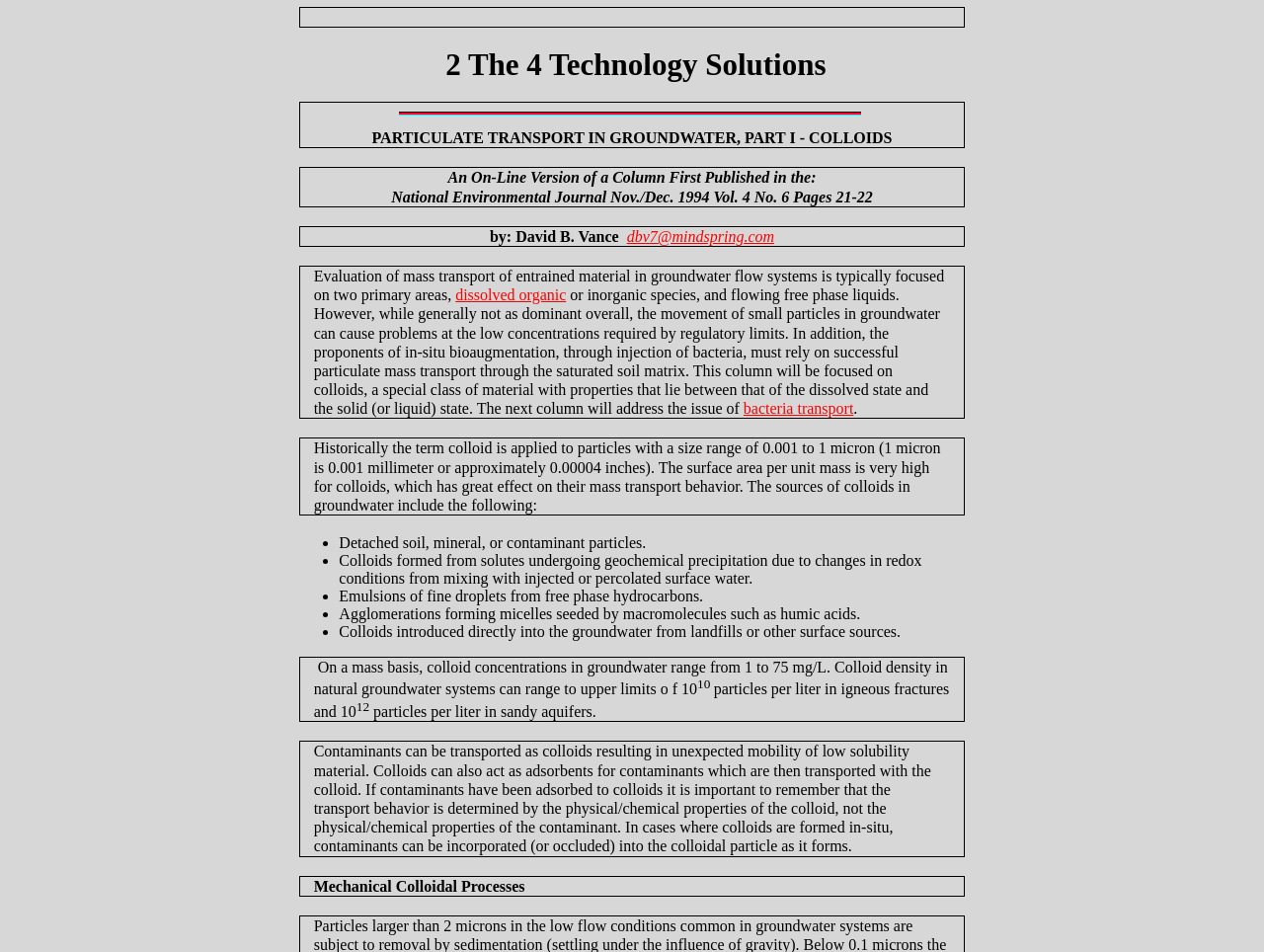Provide the bounding box coordinates for the UI element that is described by this text: "dissolved organic". The coordinates should be in the form of four float numbers between 0 and 1: [left, top, right, bottom].

[0.36, 0.301, 0.448, 0.319]